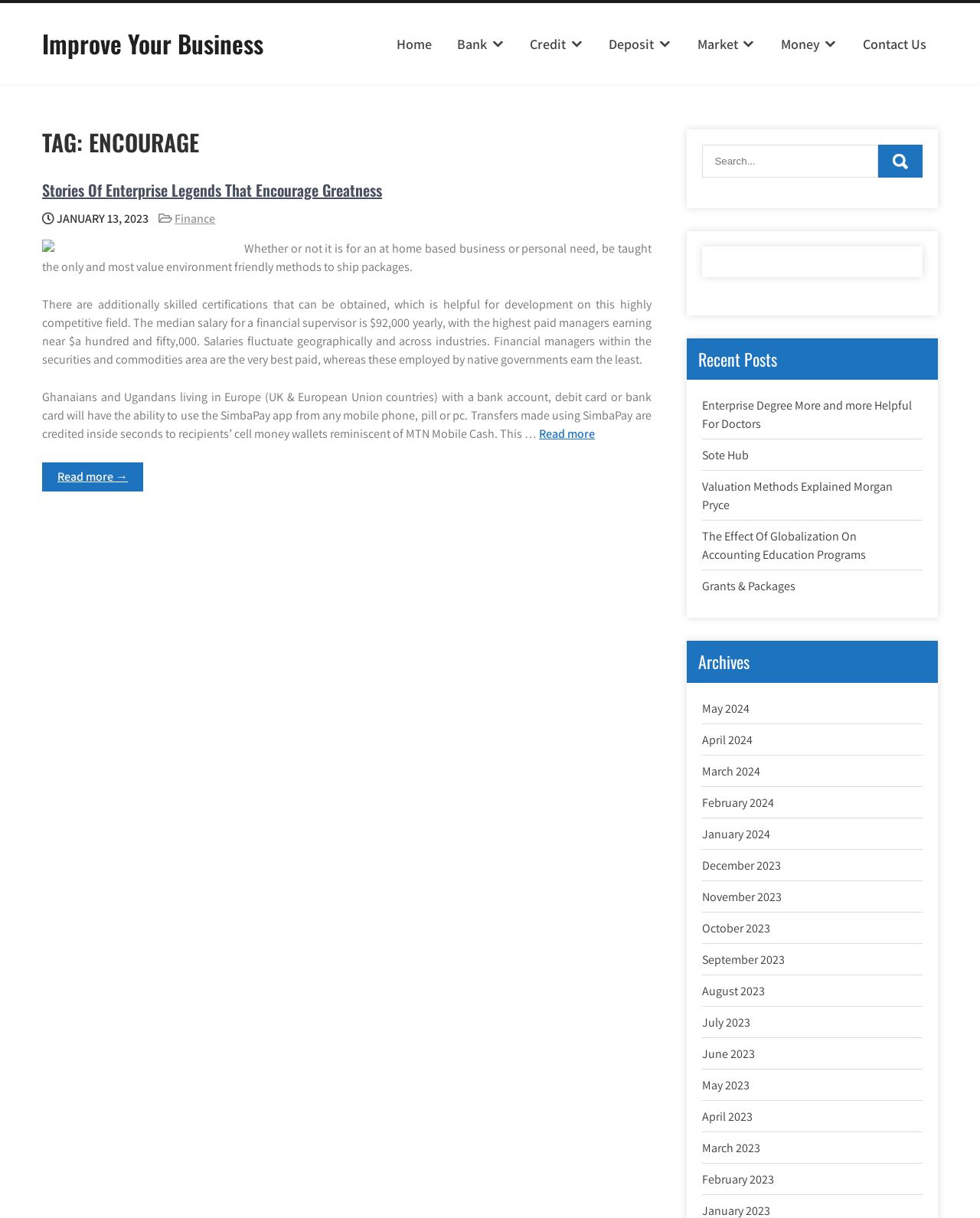Bounding box coordinates should be in the format (top-left x, top-left y, bottom-right x, bottom-right y) and all values should be floating point numbers between 0 and 1. Determine the bounding box coordinate for the UI element described as: Grants & Packages

[0.717, 0.475, 0.812, 0.488]